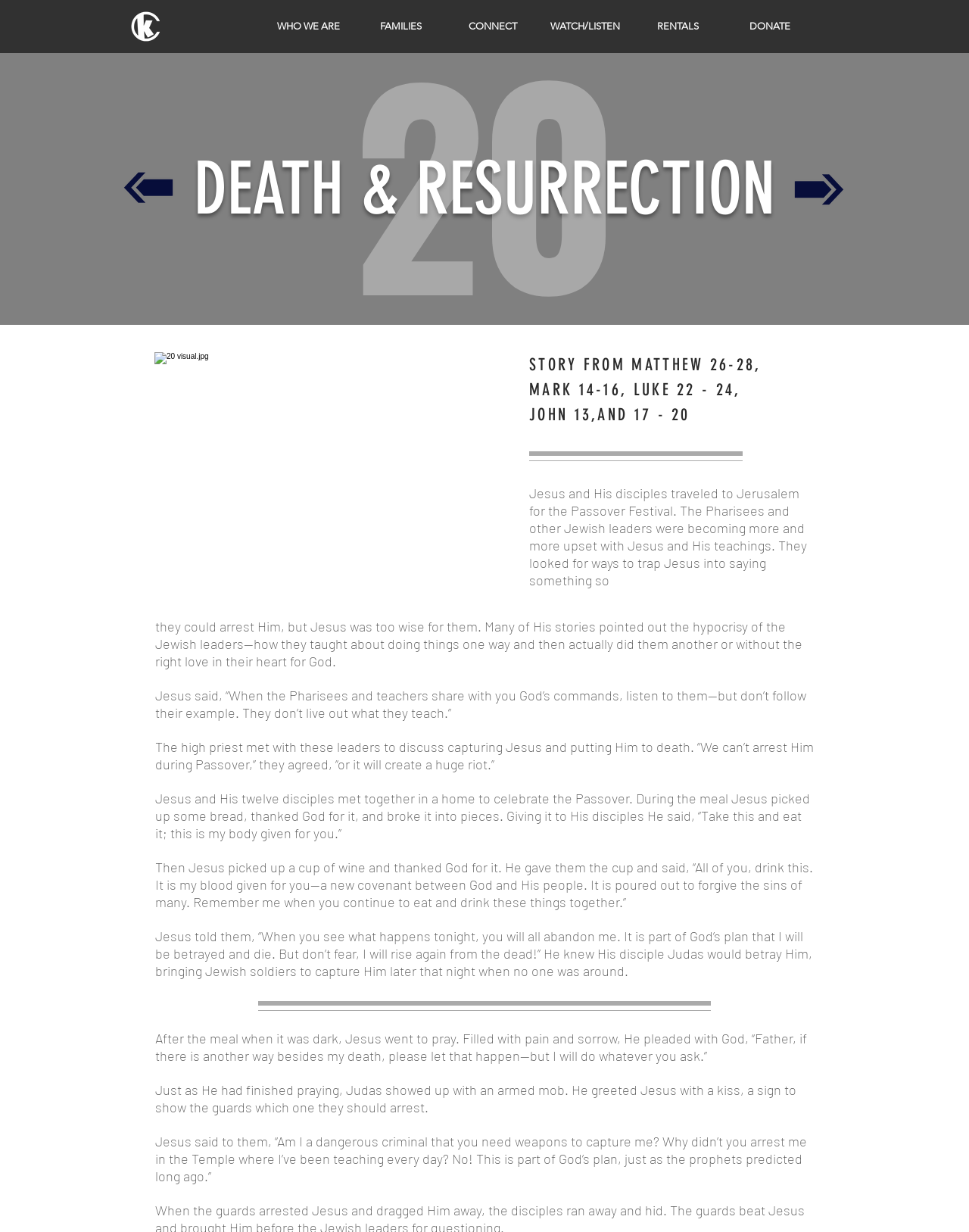What is the event being described in the story?
Based on the visual information, provide a detailed and comprehensive answer.

The story on the webpage mentions Jesus and His disciples traveling to Jerusalem for the Passover Festival, which is a significant event in the Bible. The story then unfolds to describe the events that took place during this festival.